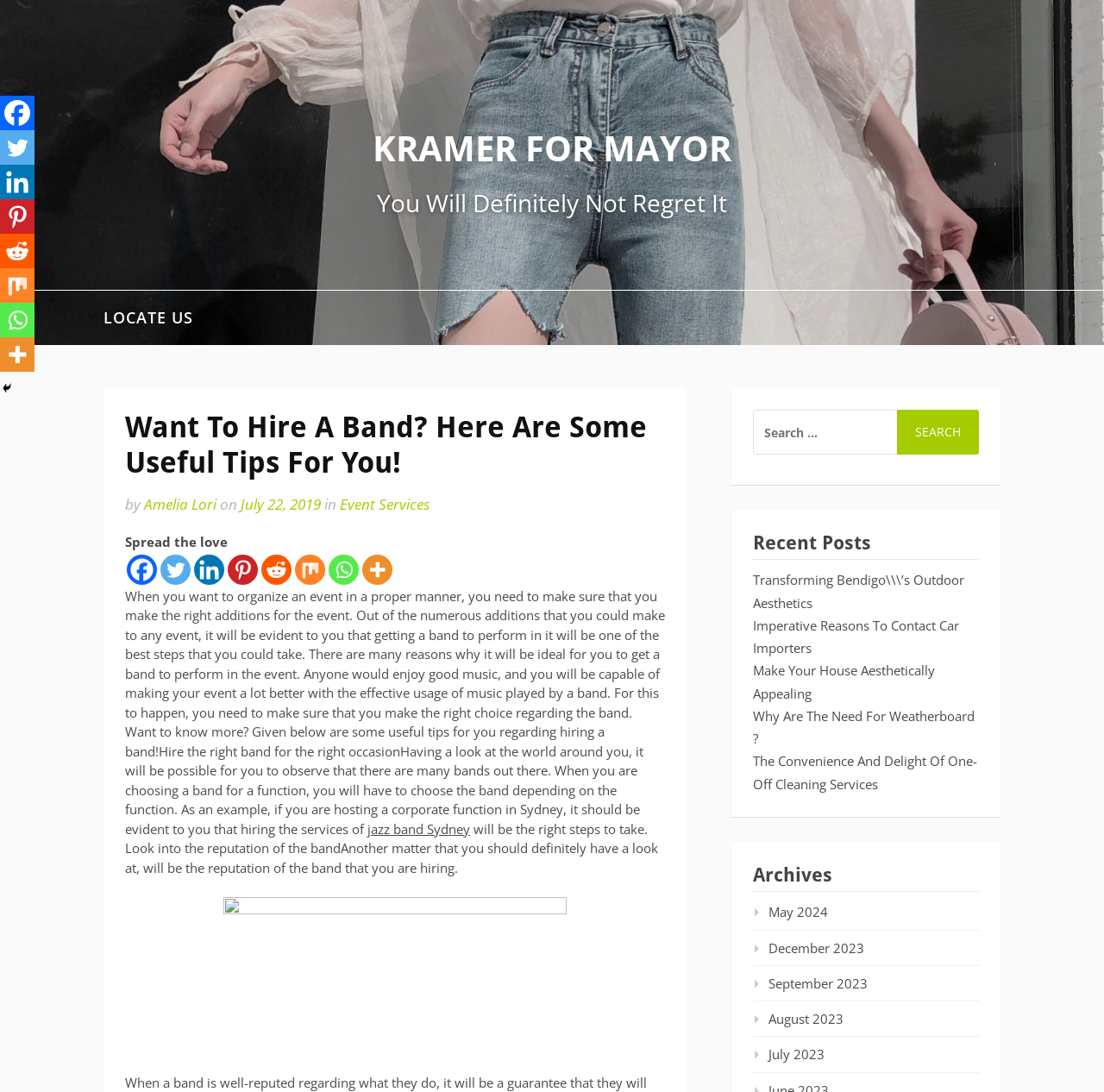What is the name of the blog?
Examine the webpage screenshot and provide an in-depth answer to the question.

The name of the blog can be found at the top of the webpage, where it says 'KRAMER FOR MAYOR' in a link format.